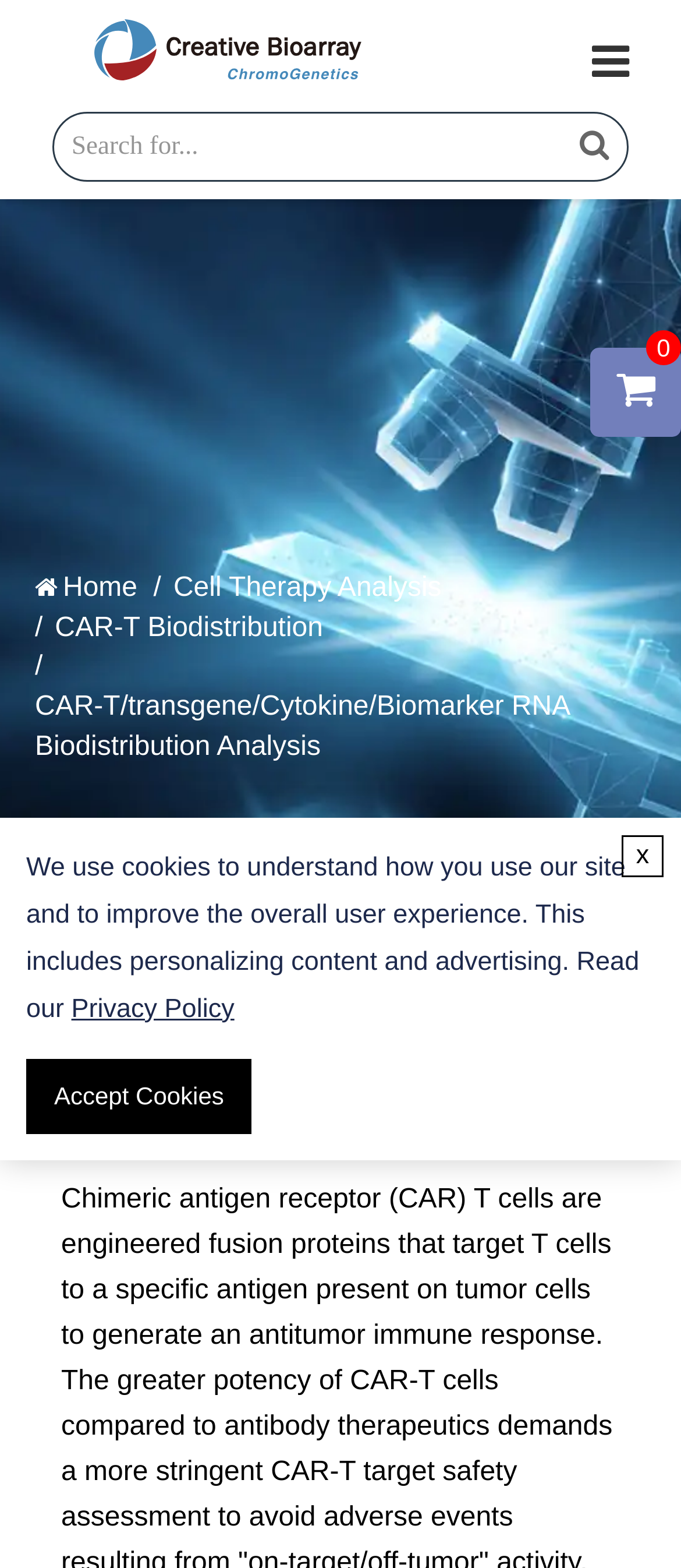Find the bounding box coordinates of the clickable region needed to perform the following instruction: "Search for something". The coordinates should be provided as four float numbers between 0 and 1, i.e., [left, top, right, bottom].

[0.105, 0.077, 0.826, 0.11]